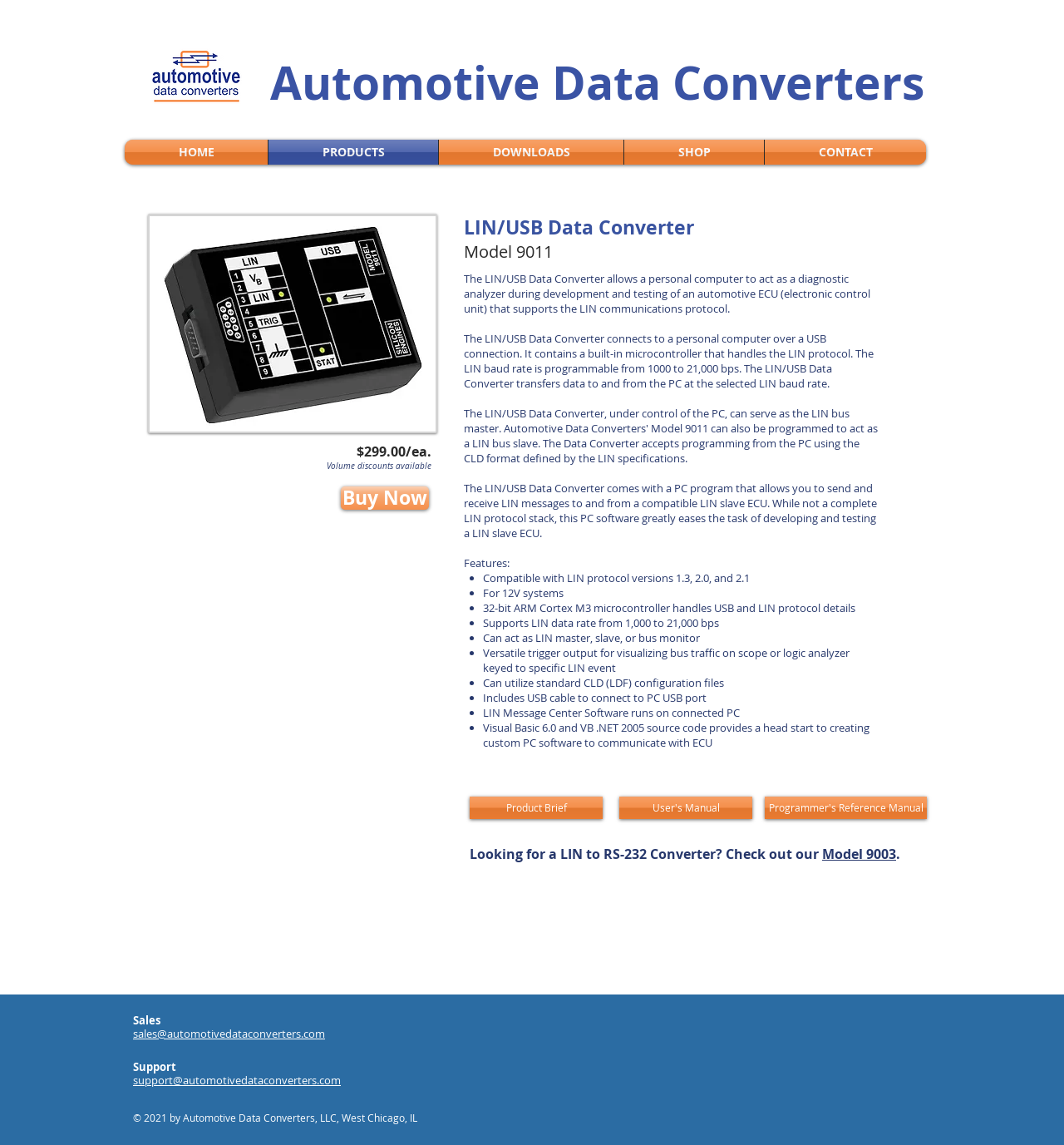Use the details in the image to answer the question thoroughly: 
What is included with the LIN/USB Data Converter?

The LIN/USB Data Converter comes with a PC program, and also includes a USB cable to connect to a PC USB port, as mentioned in the product features section.